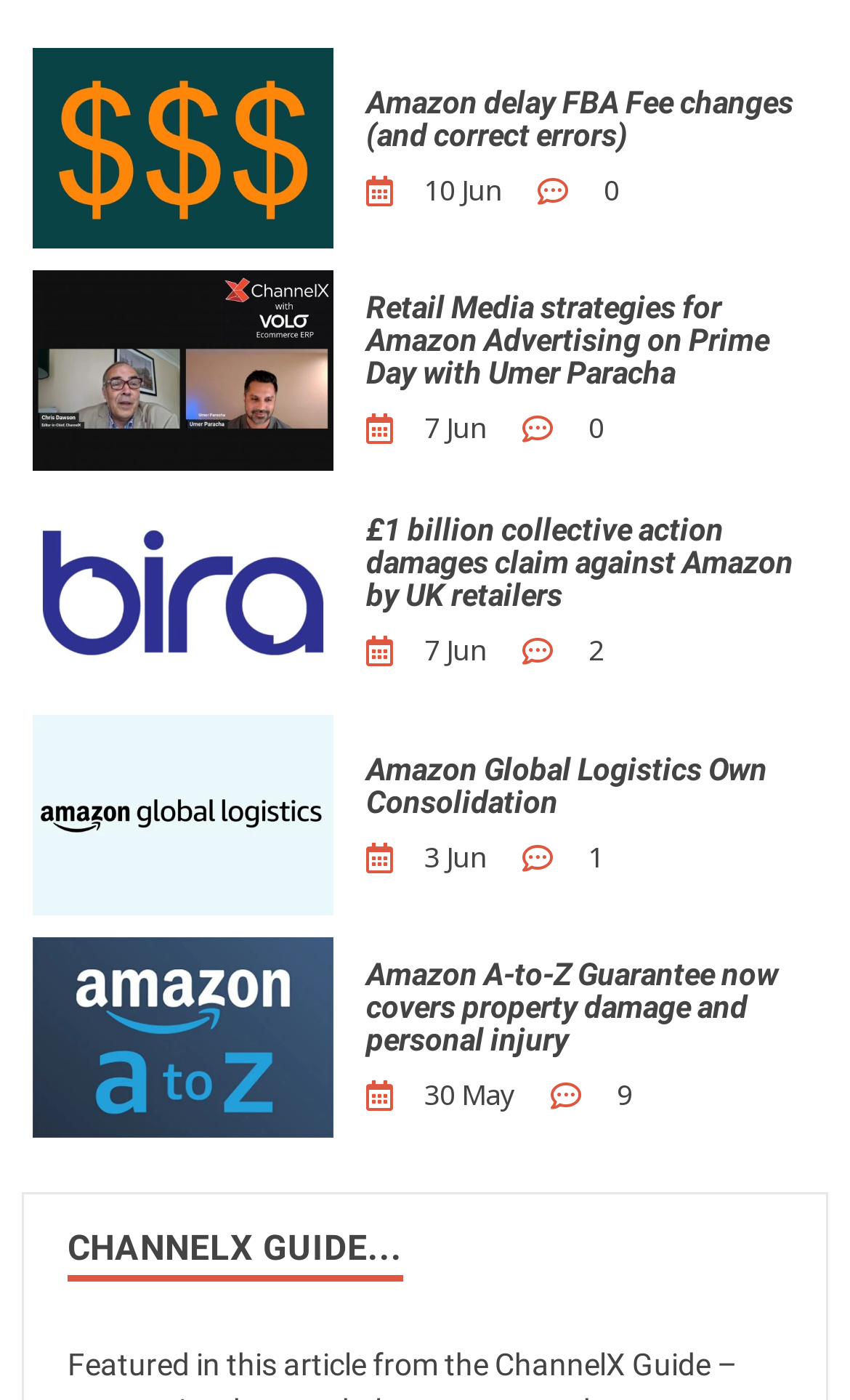How many comments are there on the third article? Using the information from the screenshot, answer with a single word or phrase.

2